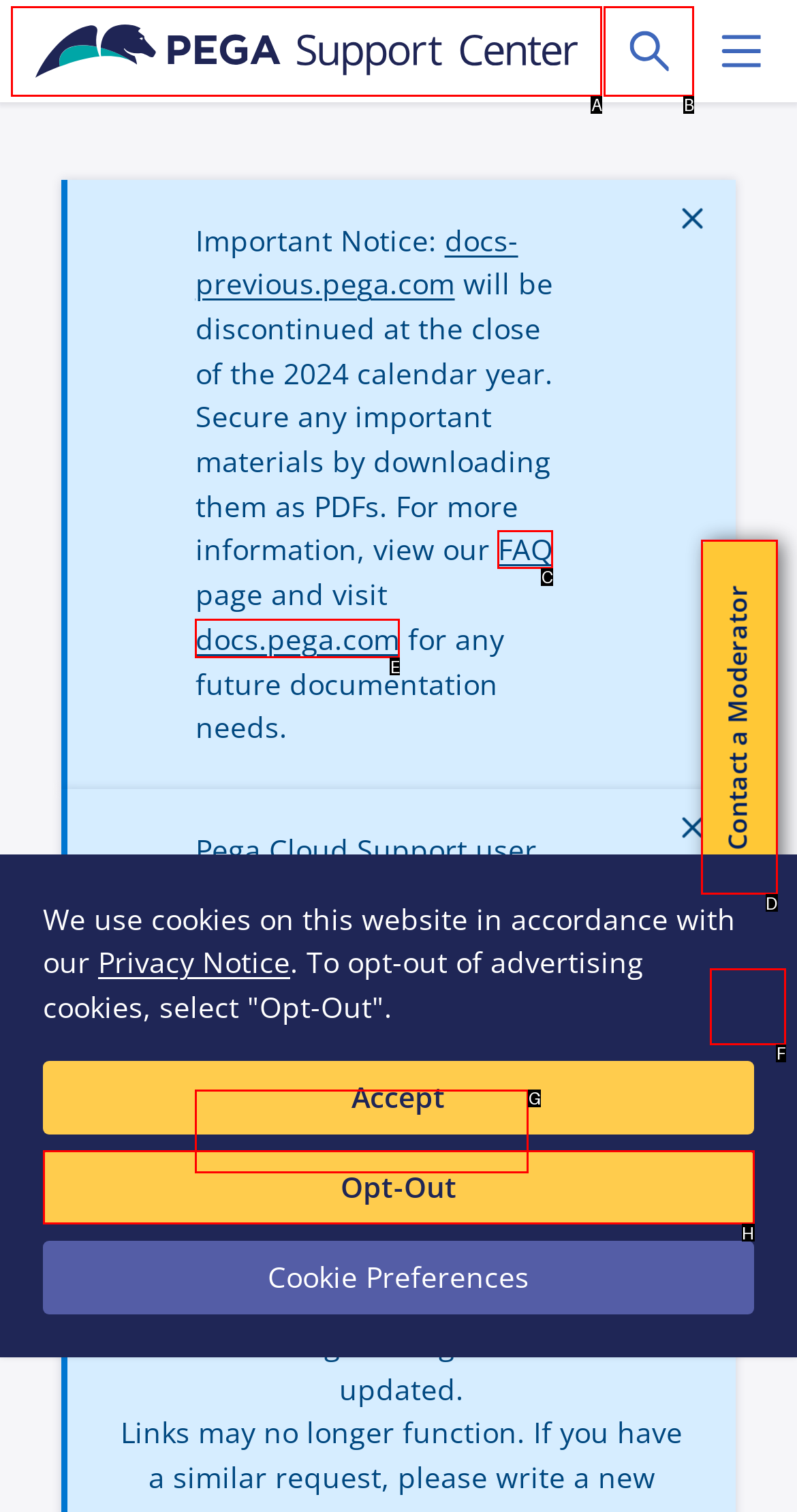Choose the letter of the option you need to click to View FAQ. Answer with the letter only.

C